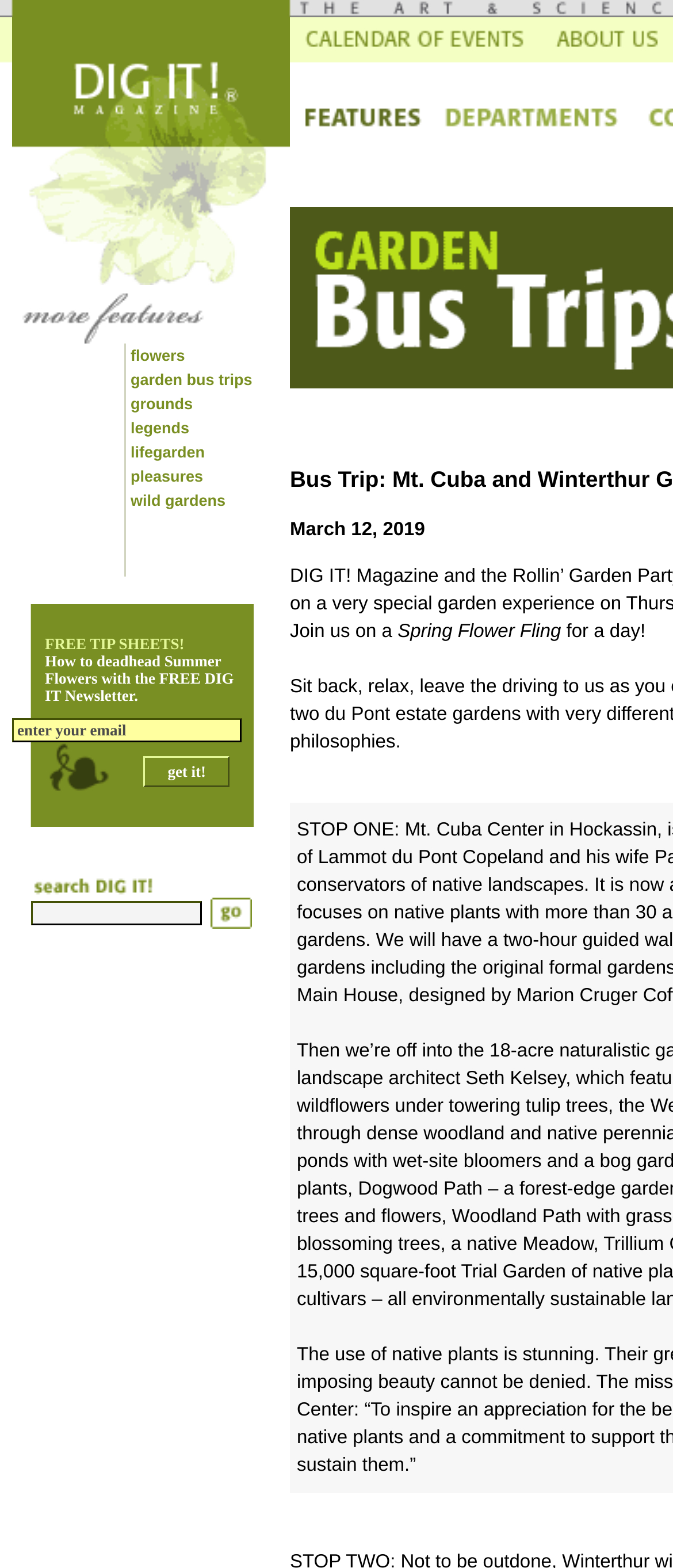Provide the bounding box coordinates of the HTML element described as: "pleasures". The bounding box coordinates should be four float numbers between 0 and 1, i.e., [left, top, right, bottom].

[0.194, 0.298, 0.302, 0.309]